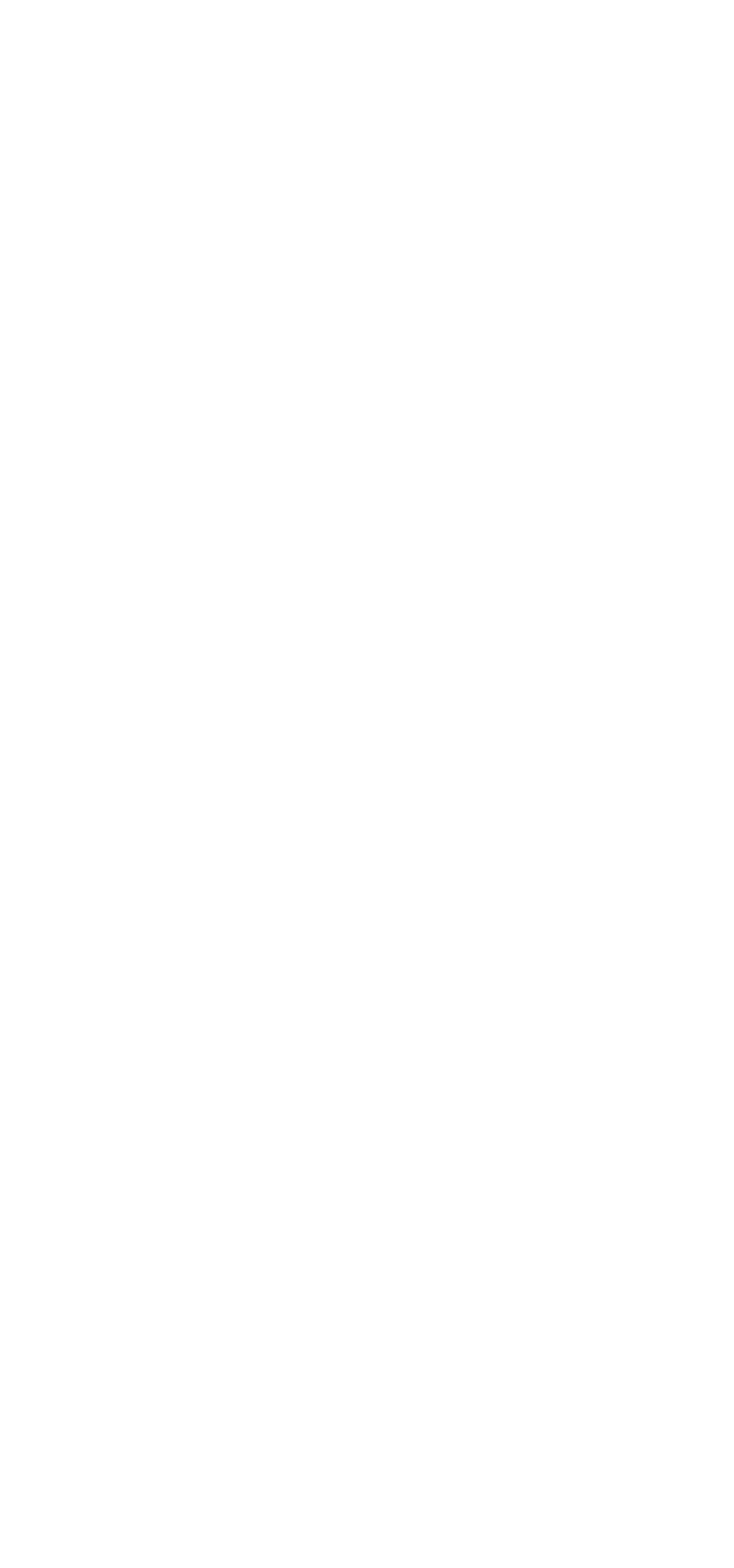From the webpage screenshot, predict the bounding box coordinates (top-left x, top-left y, bottom-right x, bottom-right y) for the UI element described here: aria-label="More actions"

None